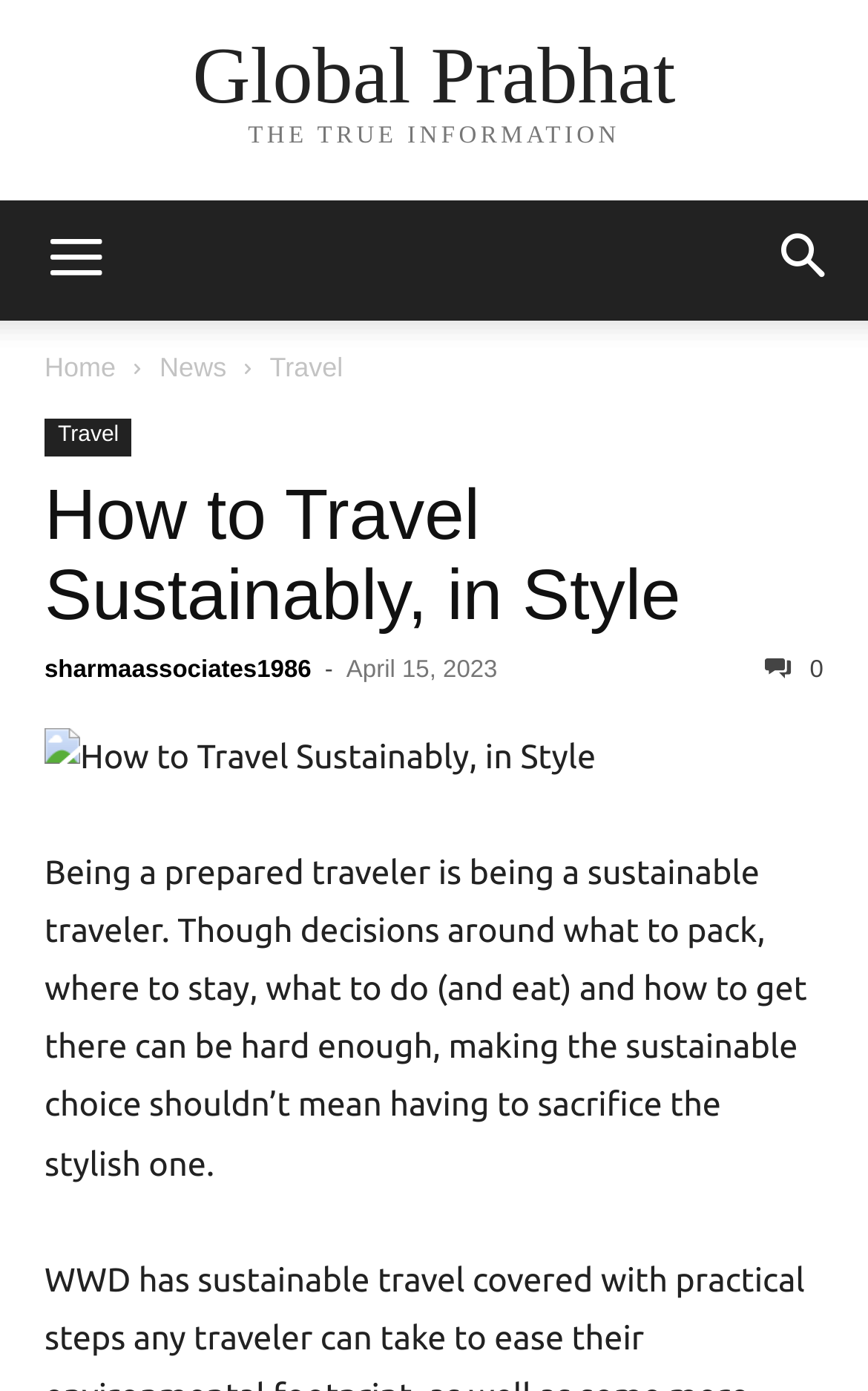What is the topic of the article?
Refer to the screenshot and answer in one word or phrase.

Sustainable travel